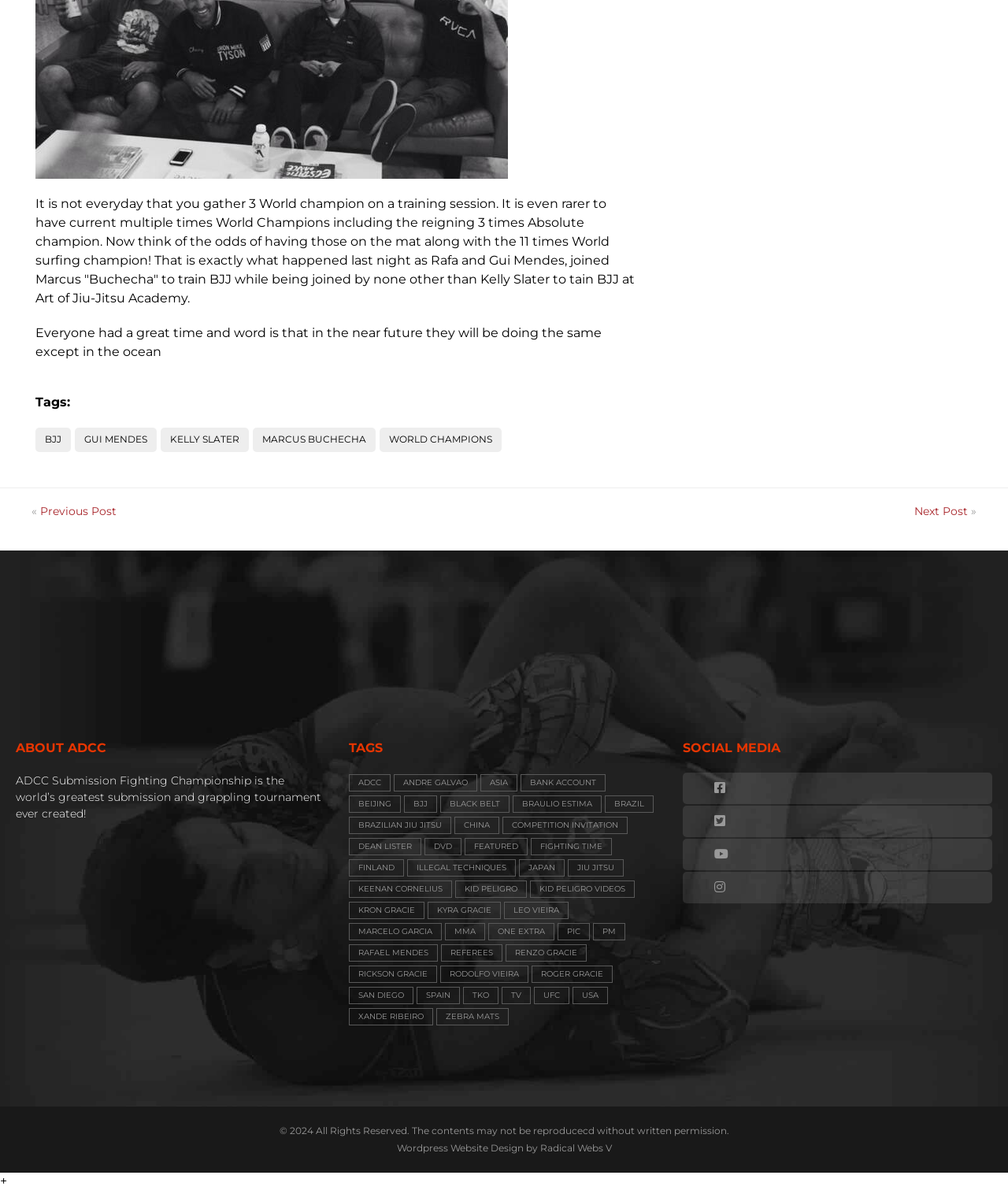Identify the bounding box coordinates for the UI element described as: "BJJ". The coordinates should be provided as four floats between 0 and 1: [left, top, right, bottom].

[0.035, 0.359, 0.07, 0.38]